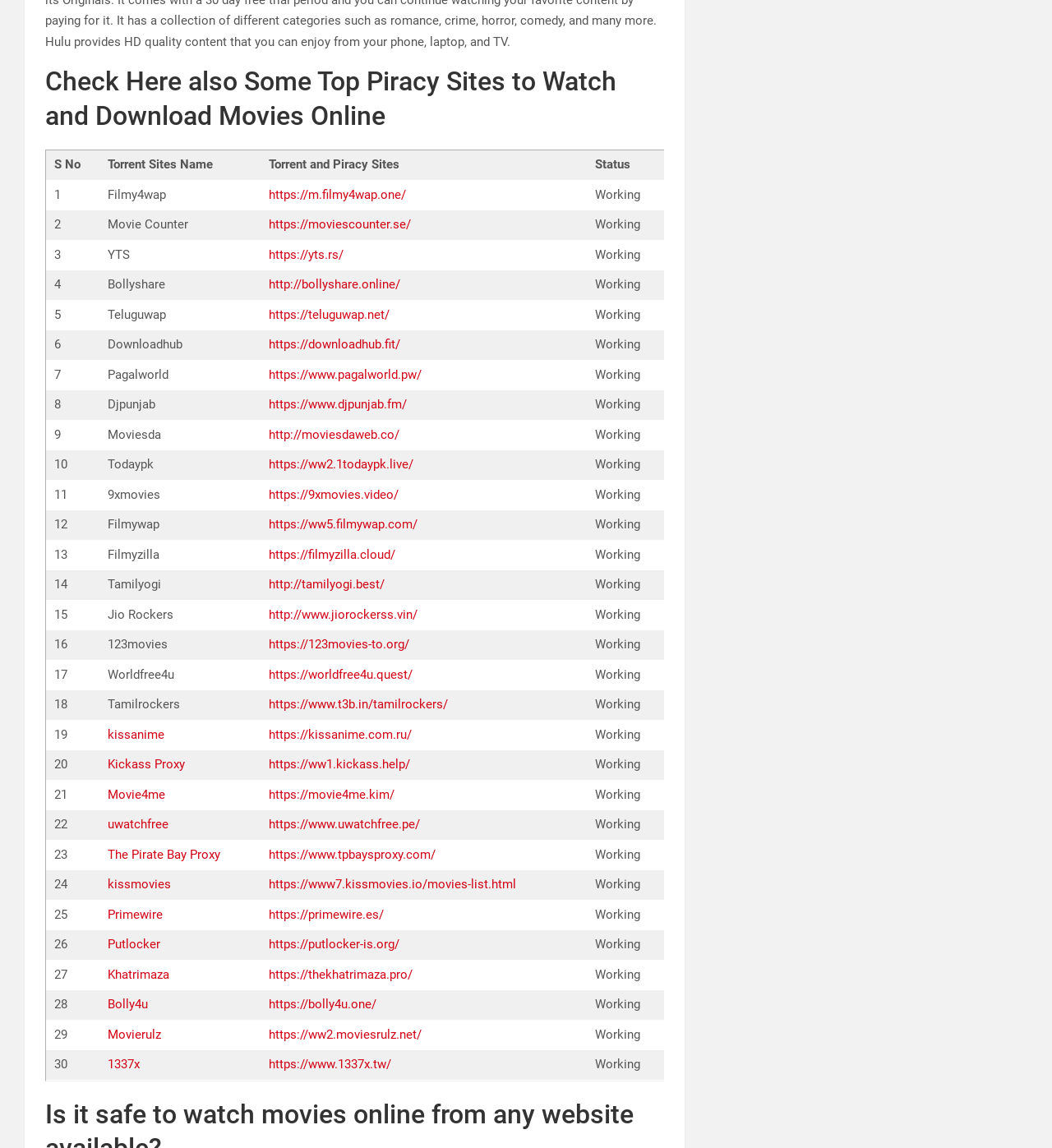Please identify the bounding box coordinates of the region to click in order to complete the task: "Click on Filmy4wap link". The coordinates must be four float numbers between 0 and 1, specified as [left, top, right, bottom].

[0.255, 0.163, 0.386, 0.176]